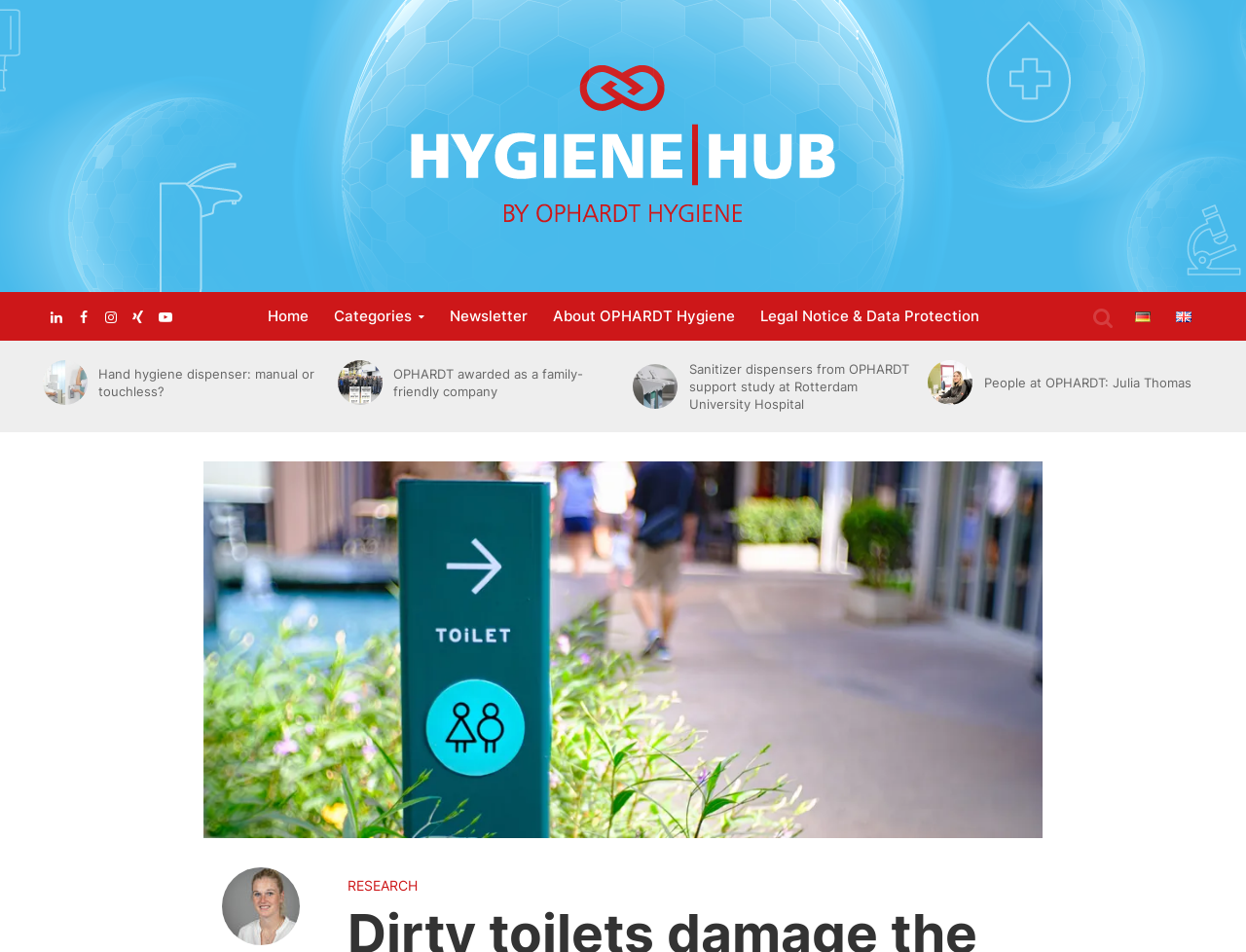Please provide the bounding box coordinate of the region that matches the element description: Legal Notice & Data Protection. Coordinates should be in the format (top-left x, top-left y, bottom-right x, bottom-right y) and all values should be between 0 and 1.

[0.6, 0.307, 0.796, 0.358]